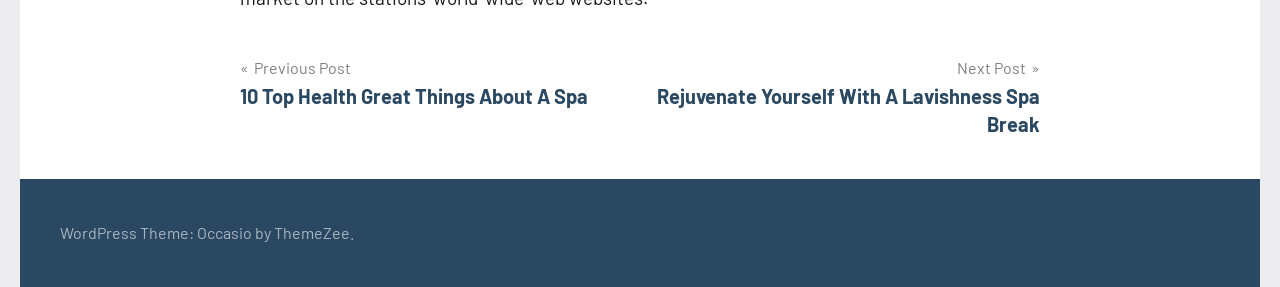Provide a short answer using a single word or phrase for the following question: 
Where is the 'Post navigation' heading located?

Top-left